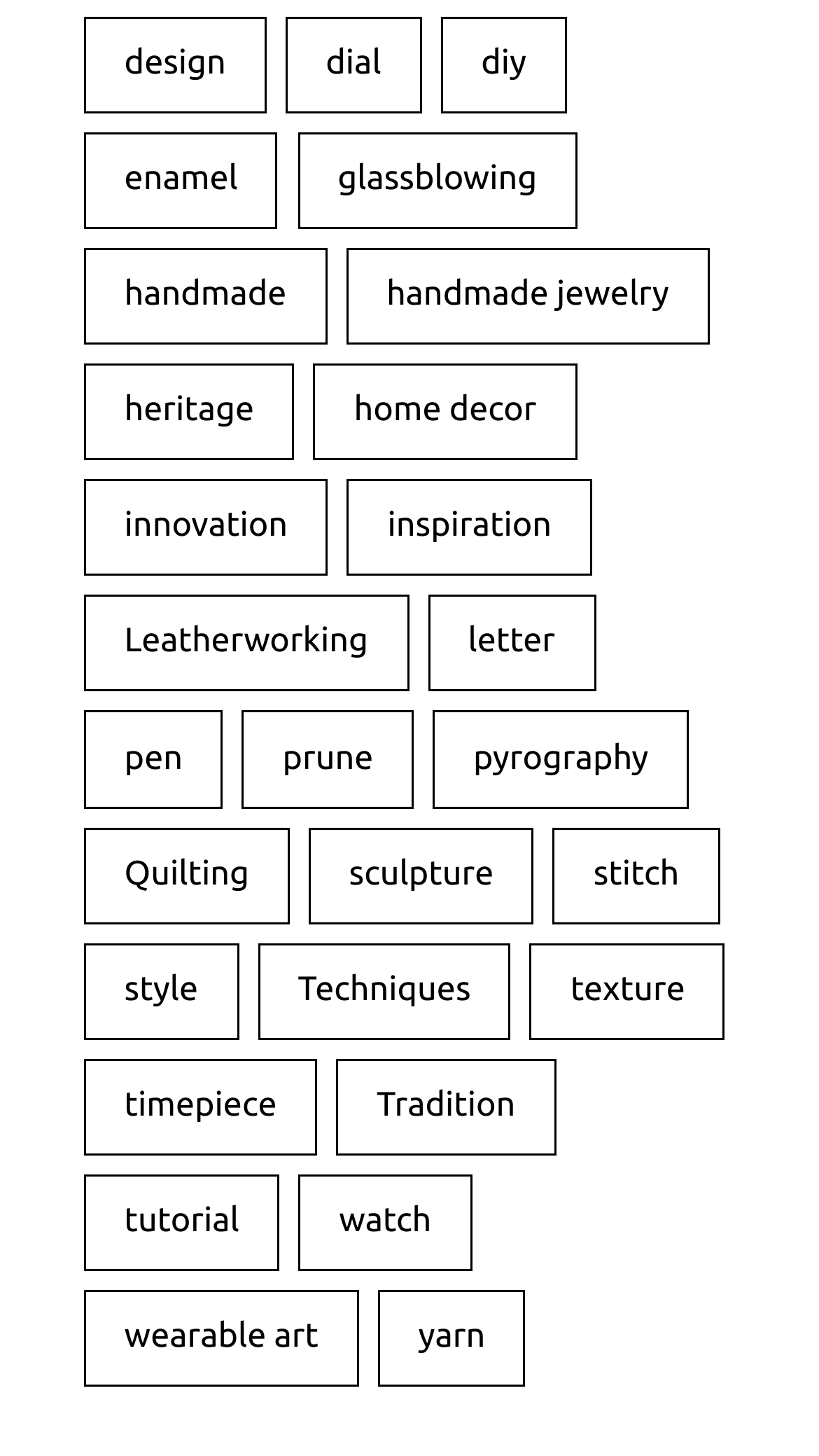Is there a category related to time?
Could you answer the question in a detailed manner, providing as much information as possible?

I searched for categories related to time and found 'timepiece' and 'watch', which are both related to time.